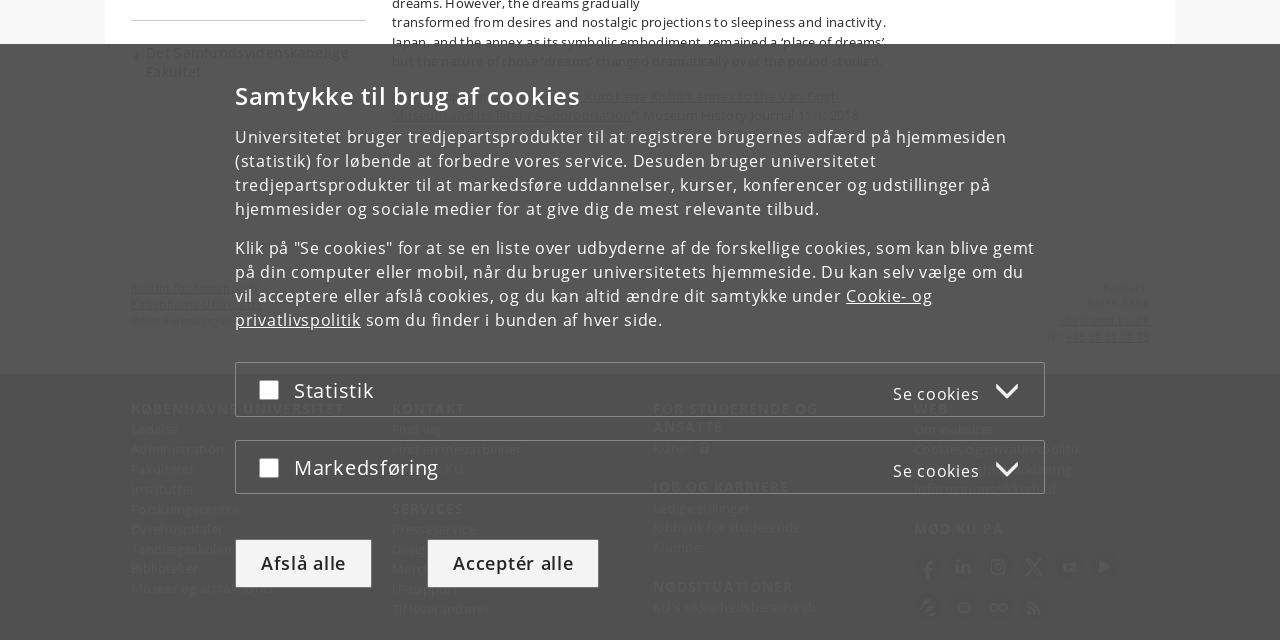Identify the bounding box coordinates of the HTML element based on this description: "aria-label="KU på The Conversation"".

[0.742, 0.925, 0.764, 0.969]